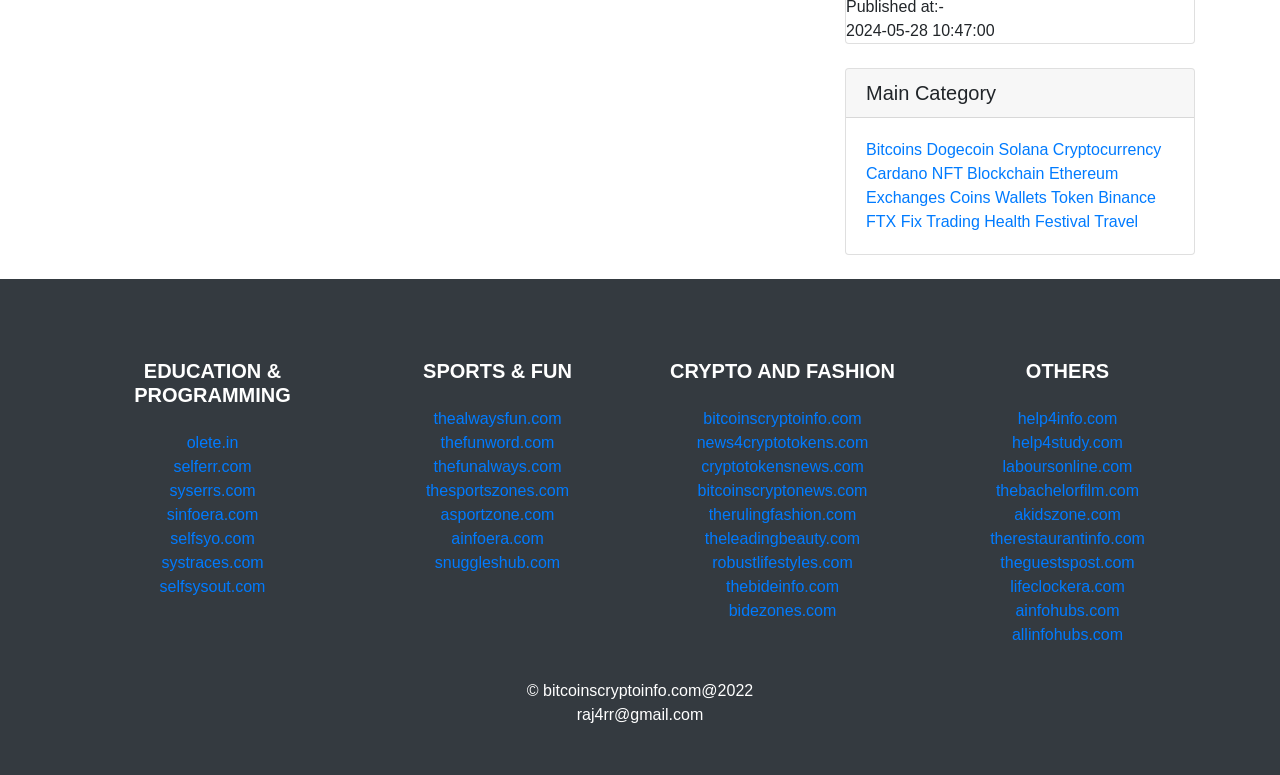Pinpoint the bounding box coordinates for the area that should be clicked to perform the following instruction: "Click on Bitcoins".

[0.677, 0.182, 0.72, 0.204]